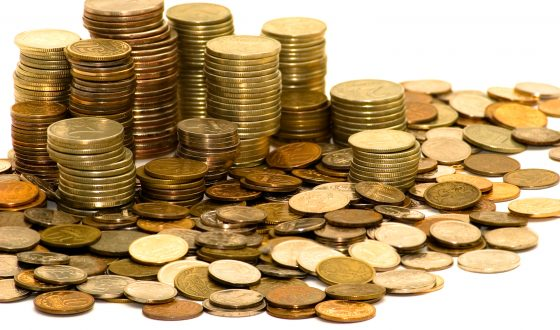Answer the following query concisely with a single word or phrase:
What is the purpose of the Banking Simulator?

To simulate banking environment